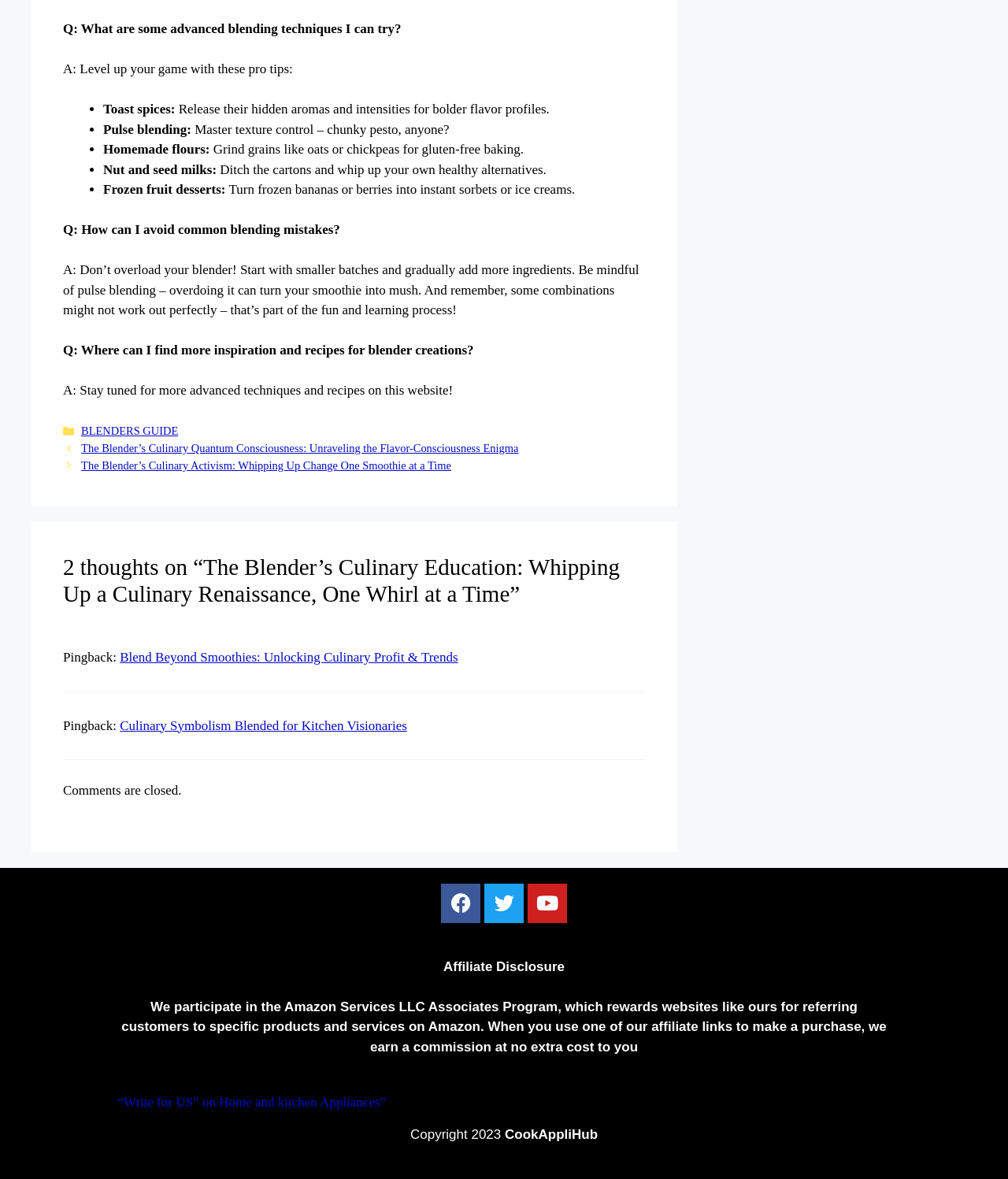Please find the bounding box for the following UI element description. Provide the coordinates in (top-left x, top-left y, bottom-right x, bottom-right y) format, with values between 0 and 1: BLENDERS GUIDE

[0.081, 0.36, 0.177, 0.371]